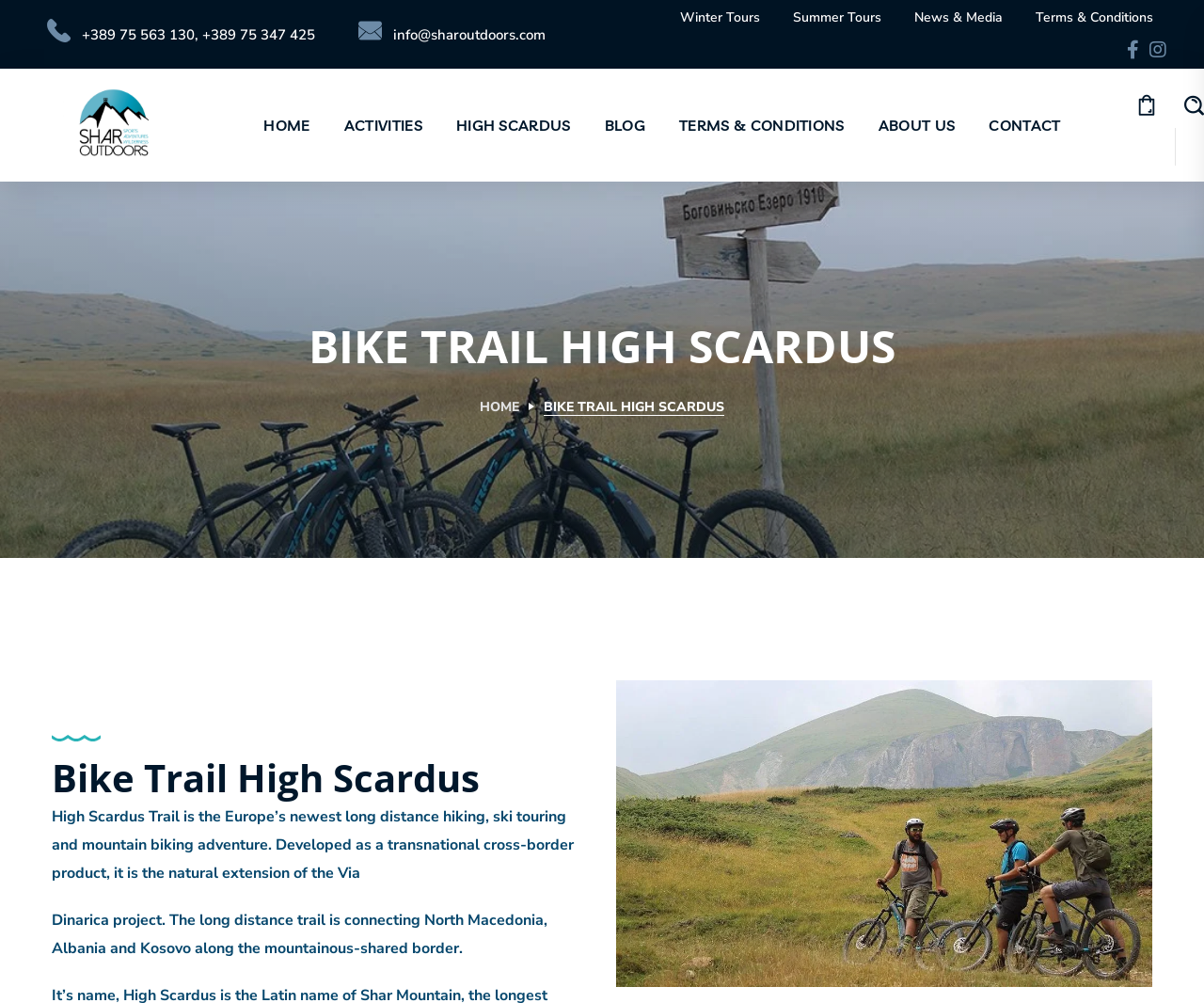Identify the bounding box for the UI element described as: "News & Media". The coordinates should be four float numbers between 0 and 1, i.e., [left, top, right, bottom].

[0.76, 0.0, 0.833, 0.036]